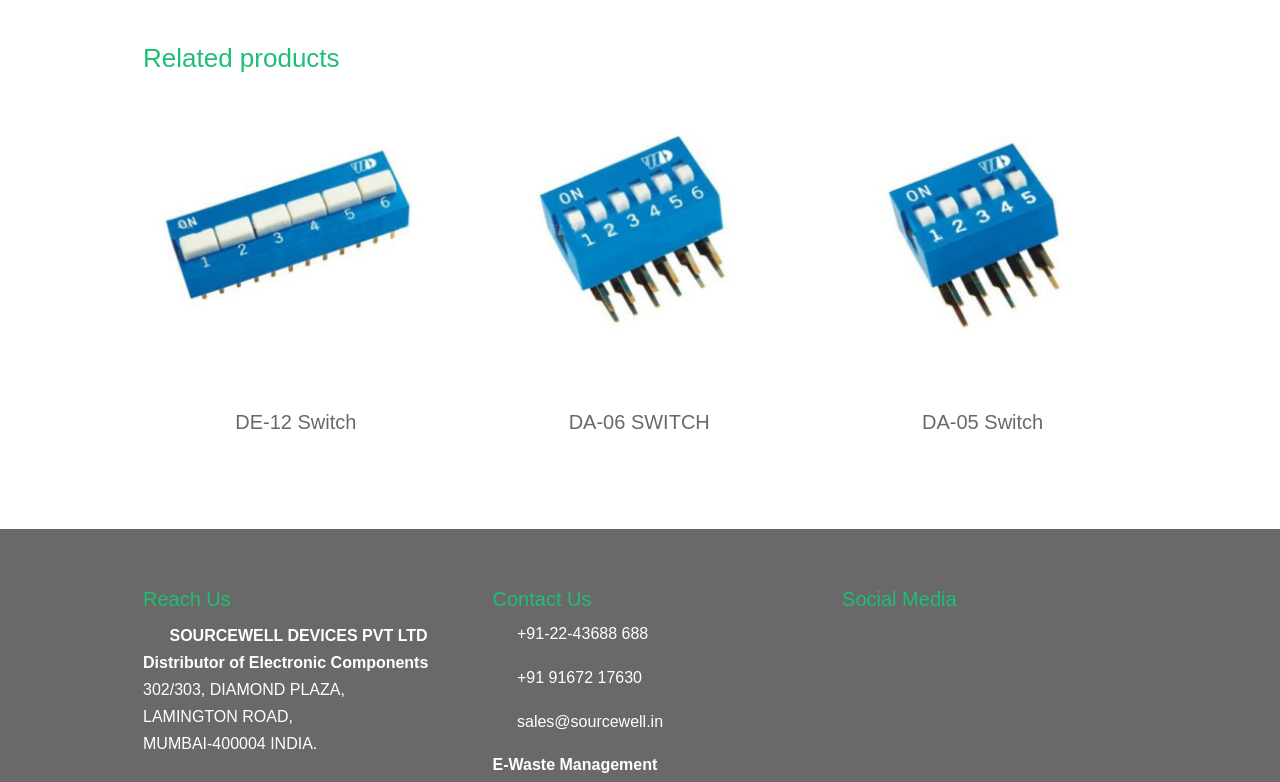Find the bounding box of the web element that fits this description: "+91 91672 17630".

[0.404, 0.855, 0.502, 0.877]